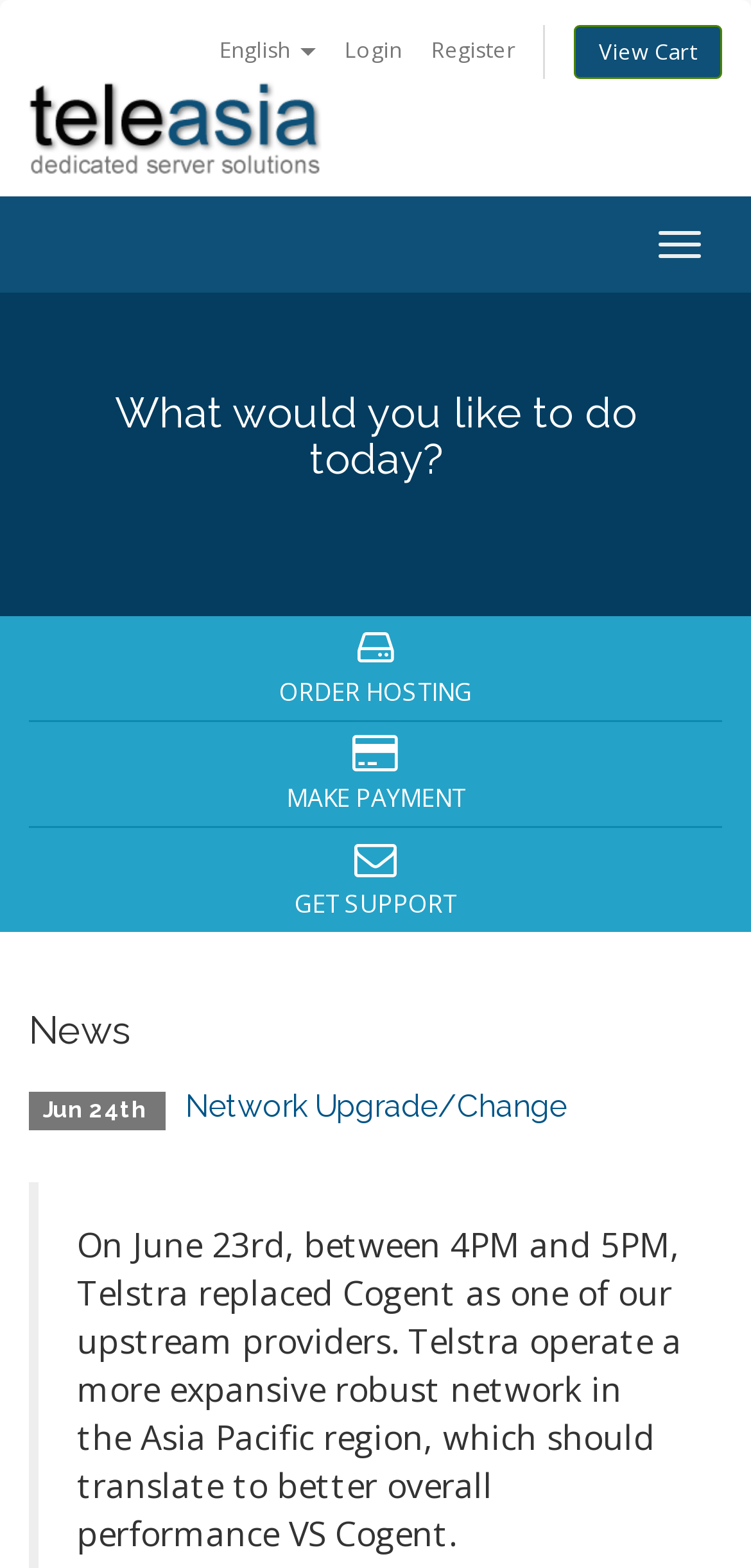Please pinpoint the bounding box coordinates for the region I should click to adhere to this instruction: "View shopping cart".

[0.764, 0.016, 0.962, 0.05]